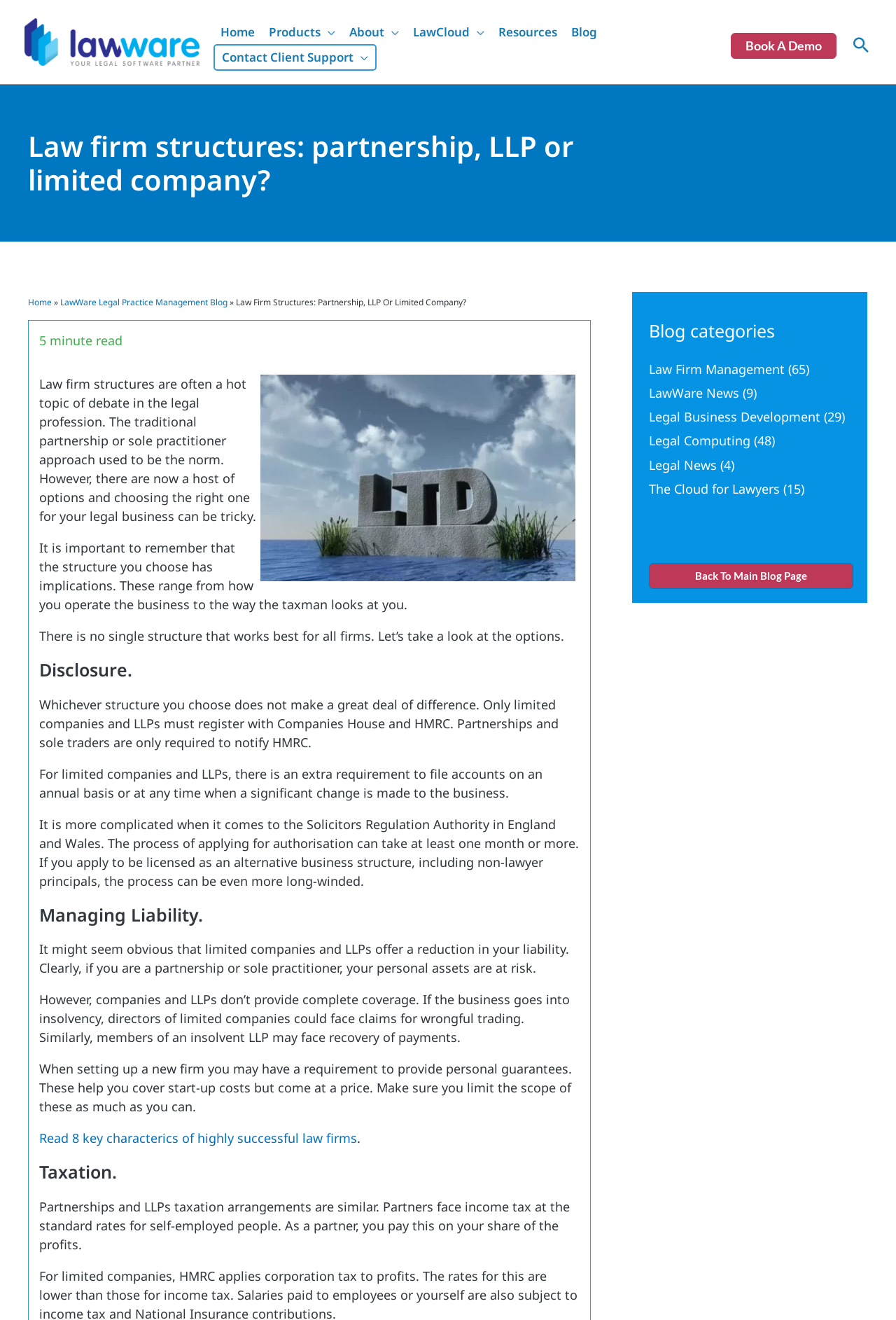What is the main topic of this webpage? Look at the image and give a one-word or short phrase answer.

Law firm structures